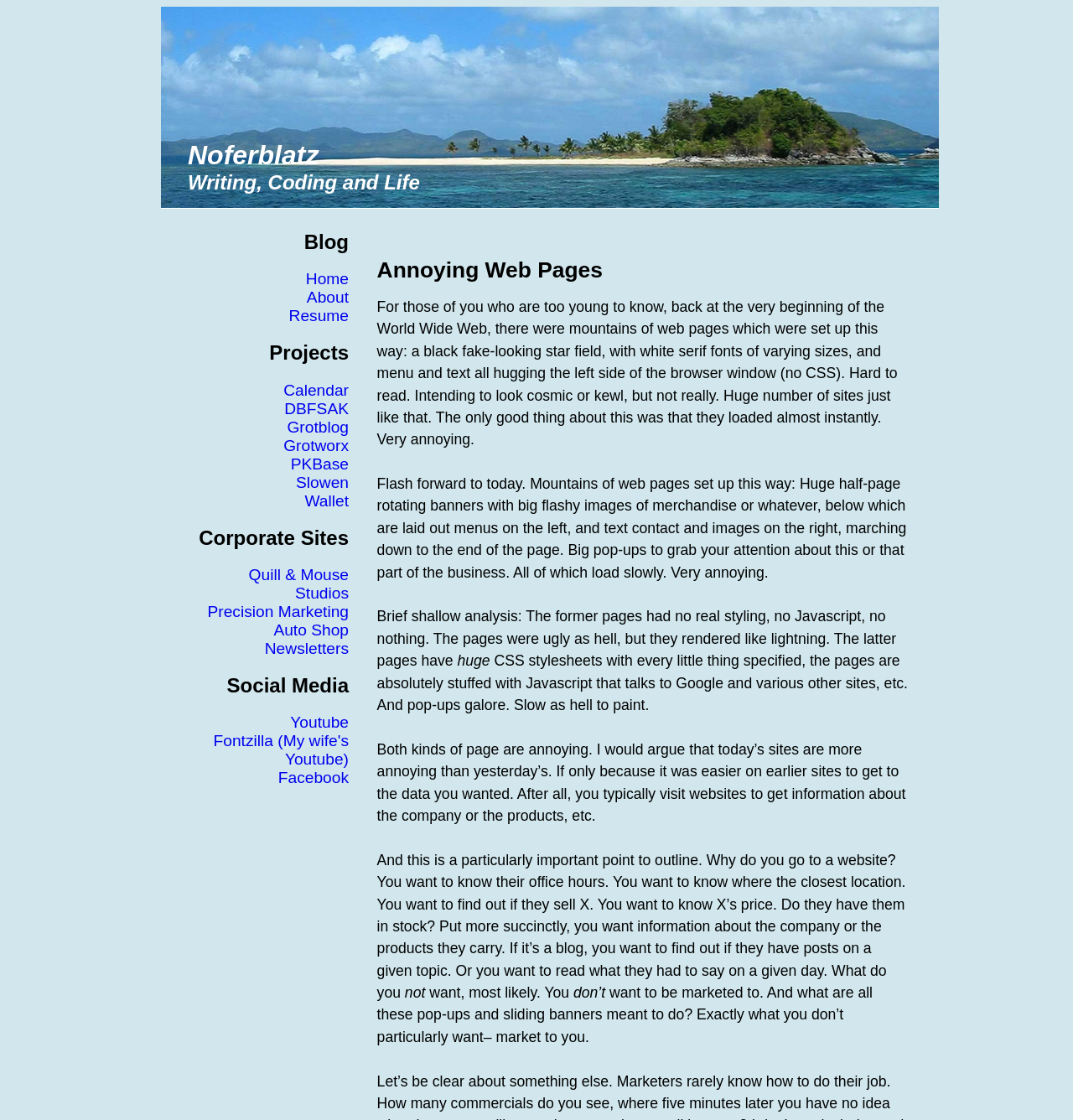Could you find the bounding box coordinates of the clickable area to complete this instruction: "Watch Youtube"?

[0.271, 0.637, 0.325, 0.653]